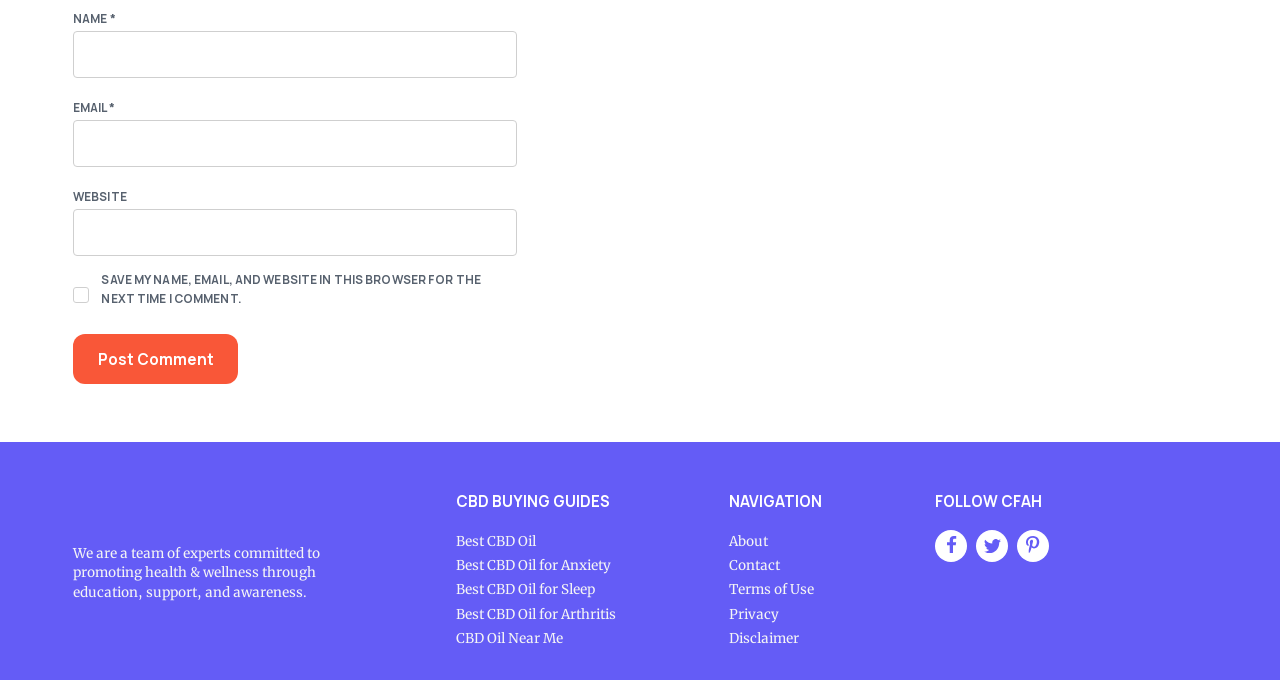With reference to the image, please provide a detailed answer to the following question: What is the theme of the webpage?

The webpage has a description 'We are a team of experts committed to promoting health & wellness through education, support, and awareness.' which suggests that the theme of the webpage is related to health and wellness.